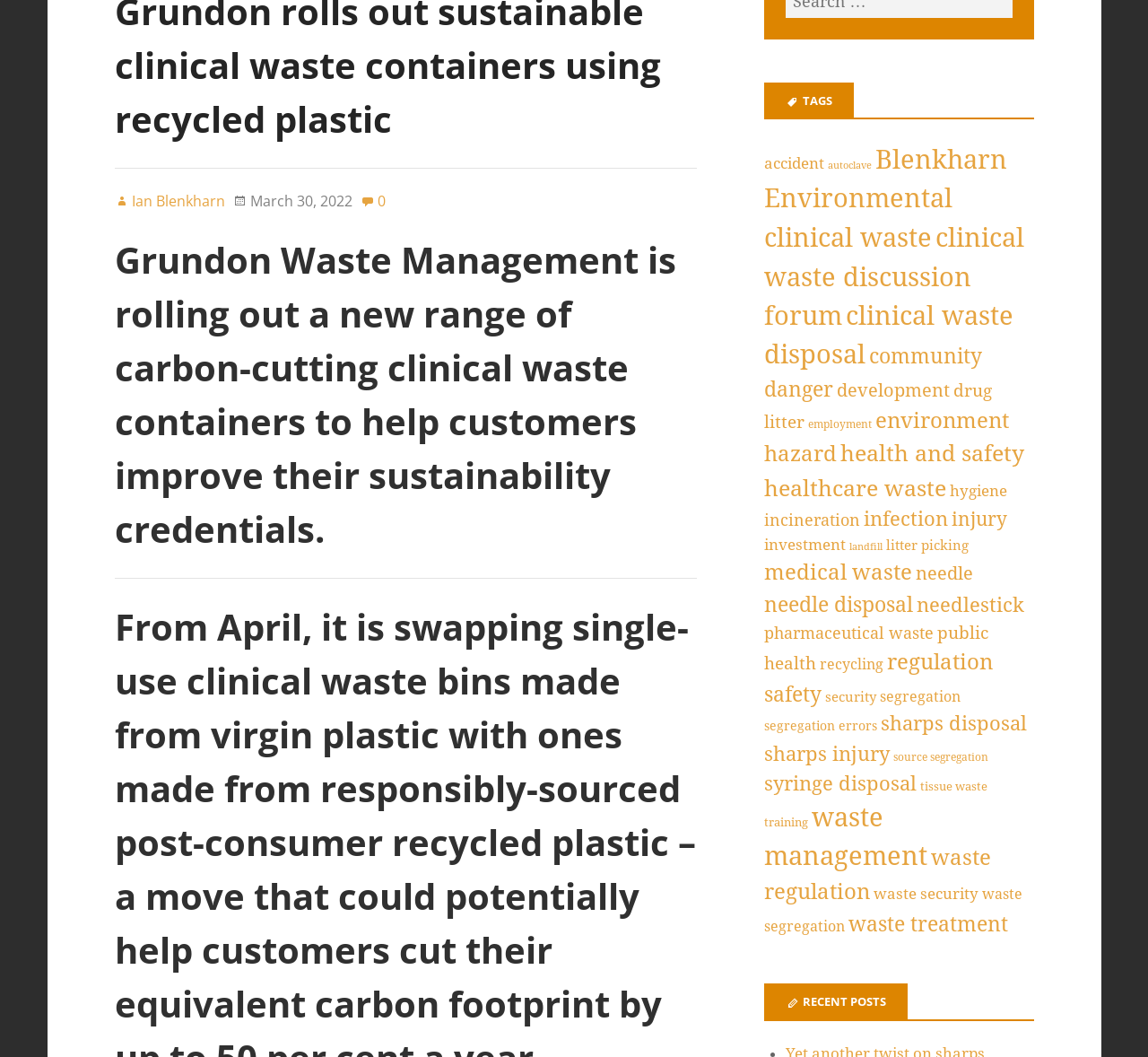Identify the bounding box coordinates for the UI element described as follows: litter picking. Use the format (top-left x, top-left y, bottom-right x, bottom-right y) and ensure all values are floating point numbers between 0 and 1.

[0.772, 0.509, 0.844, 0.524]